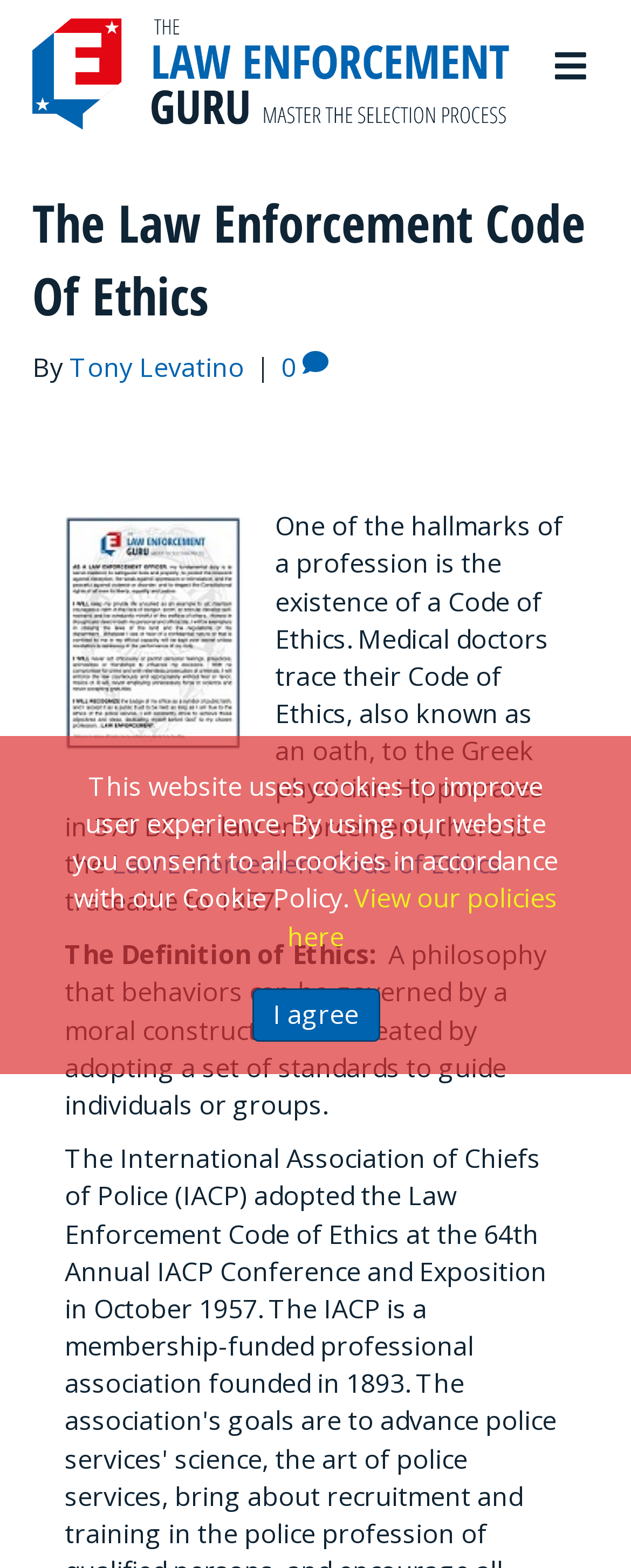Give a full account of the webpage's elements and their arrangement.

The webpage is about the Law Enforcement Code of Ethics, with a focus on its importance in the law enforcement application and selection process. At the top of the page, there is a notification about the website's use of cookies, accompanied by a link to view the policies and a button to agree to the terms. 

Below this notification, there is a header section that contains the website's logo, "Law Enforcement Guru", and a menu button on the right side. The main heading, "The Law Enforcement Code Of Ethics", is displayed prominently, followed by the author's name, "Tony Levatino". 

The main content of the page starts with a paragraph that discusses the concept of a Code of Ethics in professions, citing the example of medical doctors and their oath. The text then shifts its focus to the Law Enforcement Code of Ethics, which is traceable to 1957. A link to the Law Enforcement Code of Ethics is provided within the text. 

Further down, there is a section that defines ethics as a philosophy that guides individuals or groups through a set of moral standards. This definition is presented in a separate paragraph, indented from the main text. Overall, the webpage appears to be an informative resource on the Law Enforcement Code of Ethics, with a clear and organized structure.